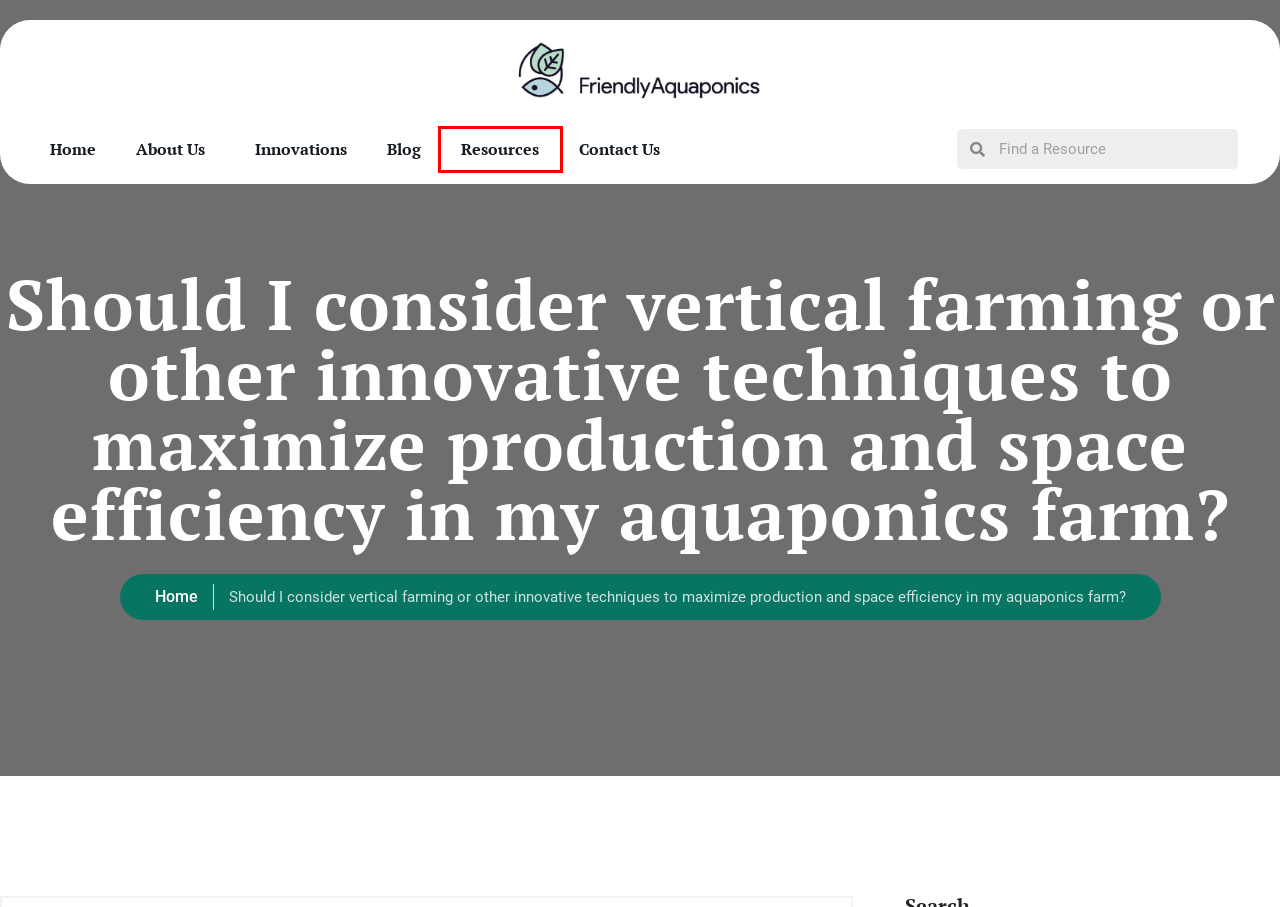You have a screenshot showing a webpage with a red bounding box highlighting an element. Choose the webpage description that best fits the new webpage after clicking the highlighted element. The descriptions are:
A. Contact Us - FriendlyAquaponics
B. Guides and How-To's Archives - FriendlyAquaponics
C. Articles Archives - FriendlyAquaponics
D. Overcoming Challenges in Aquaponics: A Farmer's Handbook - FriendlyAquaponics
E. Innovations - FriendlyAquaponics
F. Resources - FriendlyAquaponics
G. Home - FriendlyAquaponics
H. About Us - FriendlyAquaponics

F